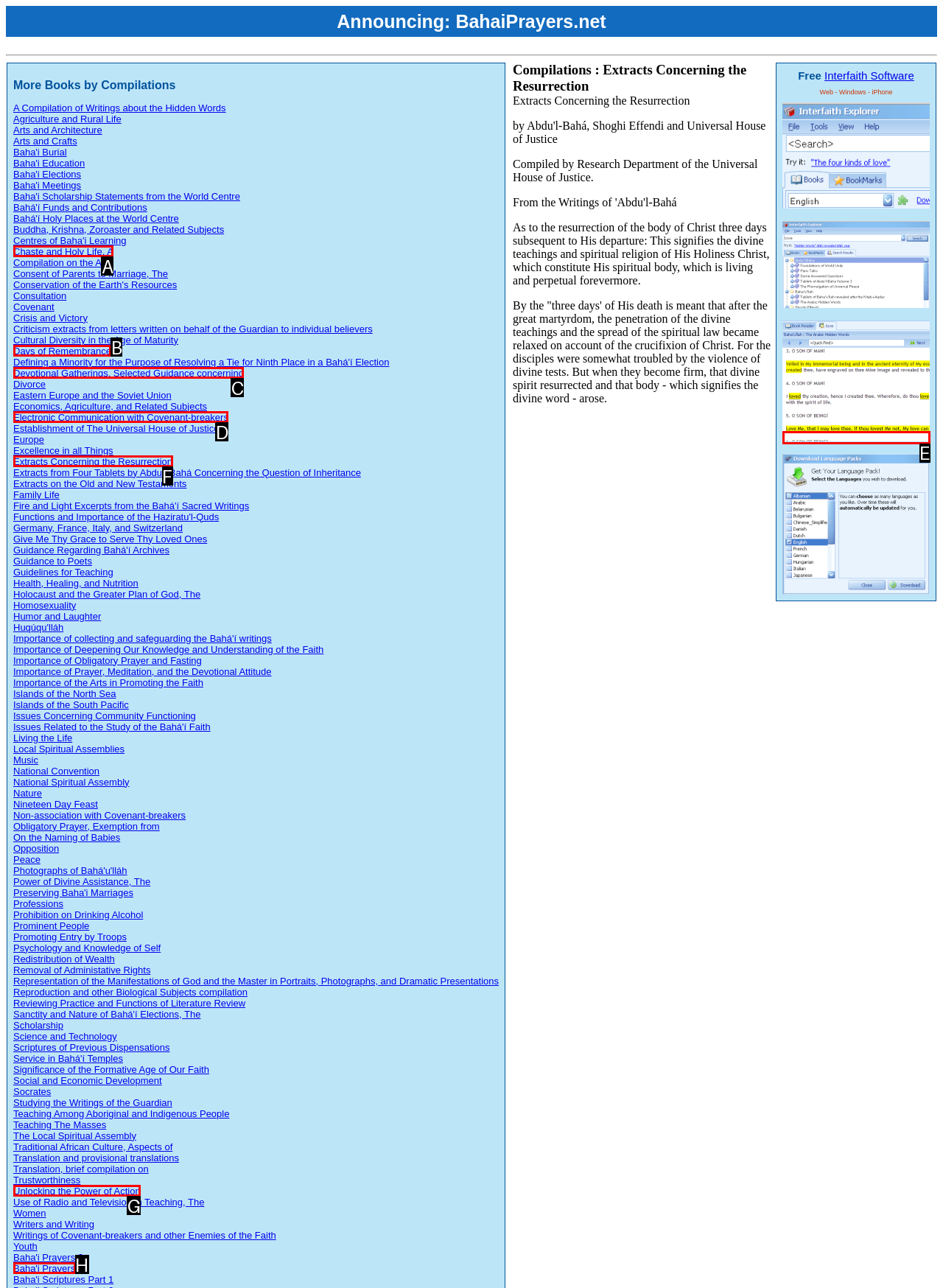Please select the letter of the HTML element that fits the description: Chaste and Holy Life, A. Answer with the option's letter directly.

A